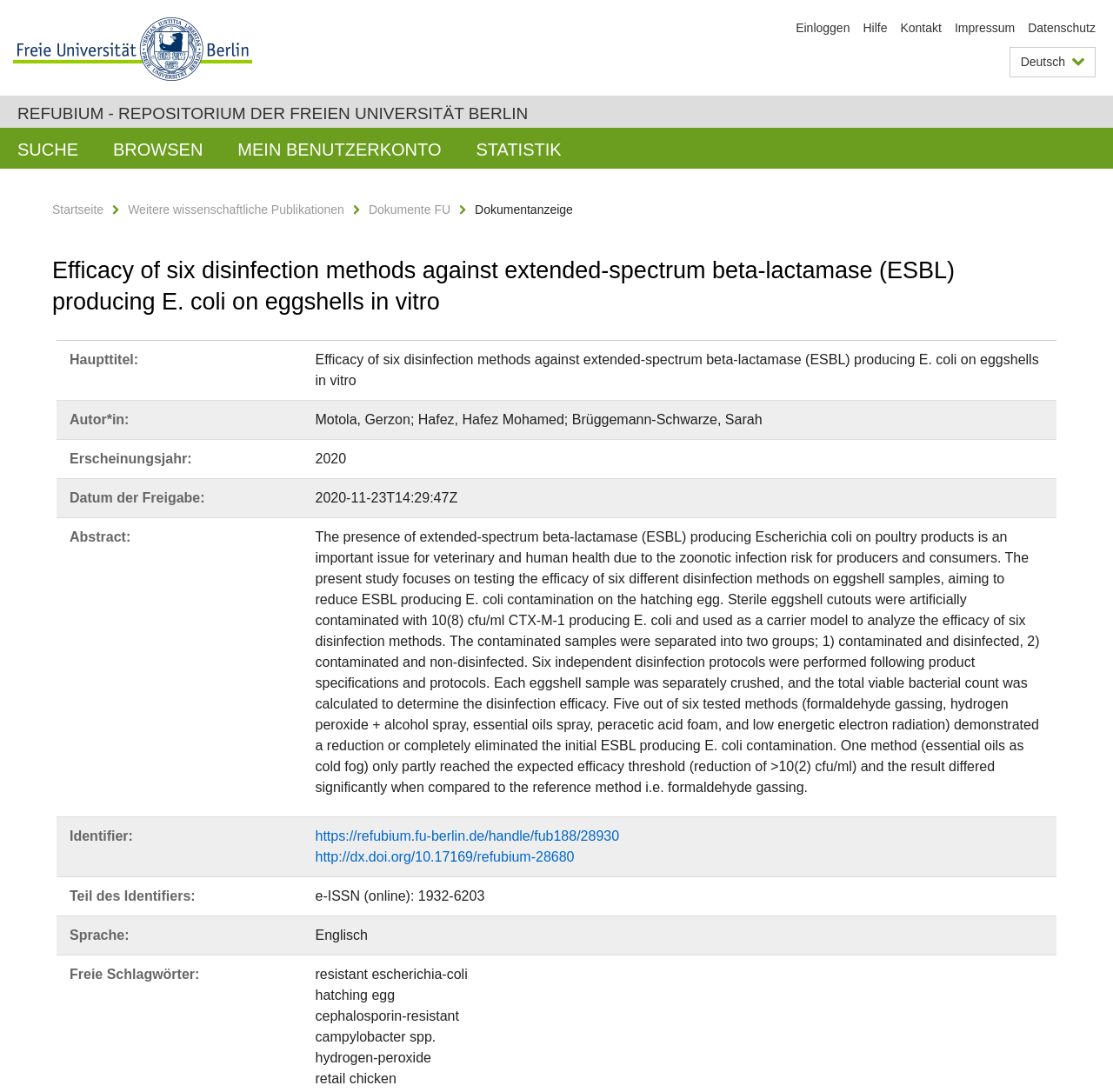What is the language of the document?
From the details in the image, answer the question comprehensively.

I found this answer by looking at the 'Sprache:' section, which says 'Englisch', and I know that 'Englisch' is the German word for 'English'.